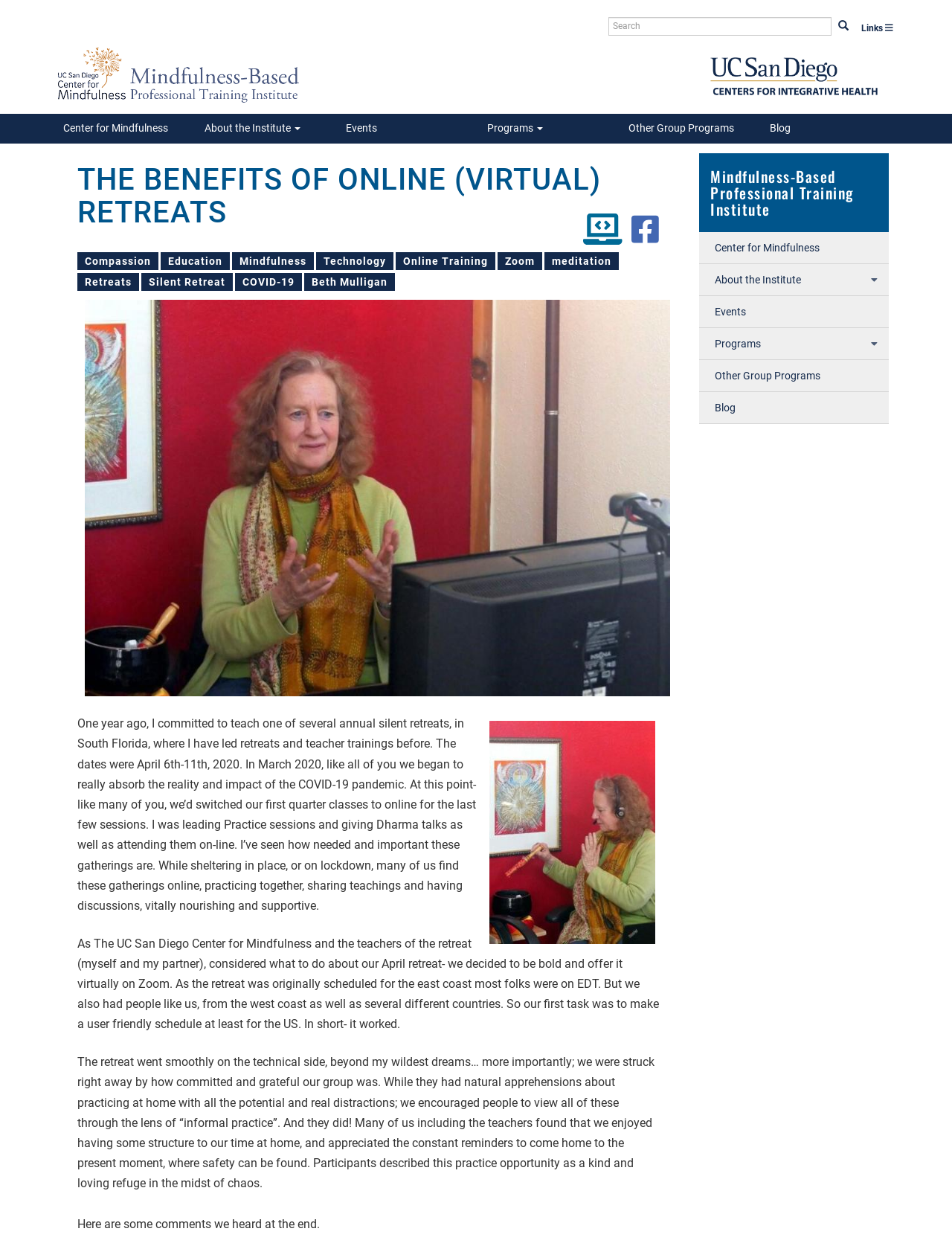Identify the bounding box coordinates of the clickable region required to complete the instruction: "Read about the benefits of online retreats". The coordinates should be given as four float numbers within the range of 0 and 1, i.e., [left, top, right, bottom].

[0.081, 0.132, 0.696, 0.189]